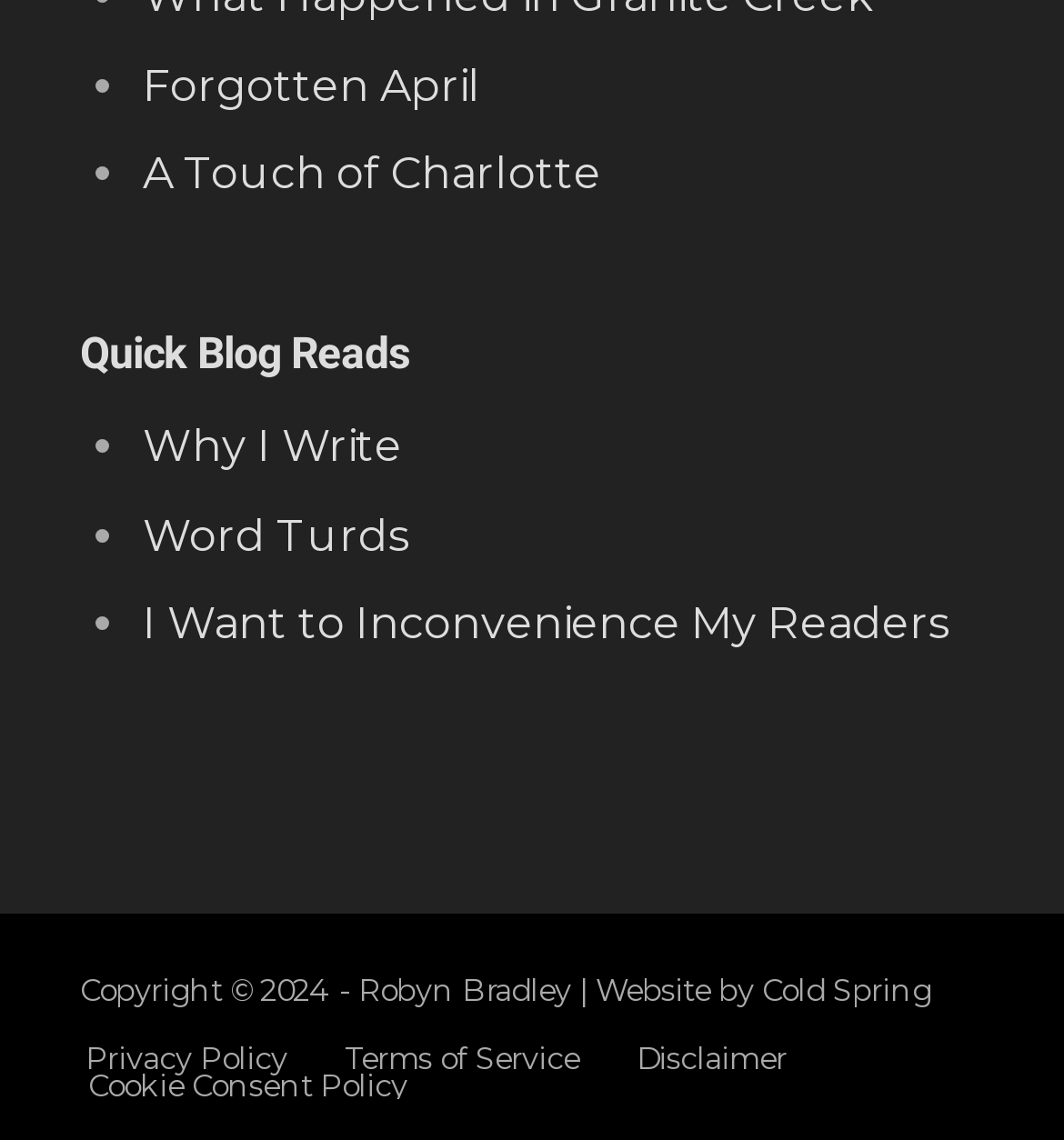Please determine the bounding box coordinates for the element that should be clicked to follow these instructions: "read Privacy Policy".

[0.08, 0.911, 0.27, 0.944]